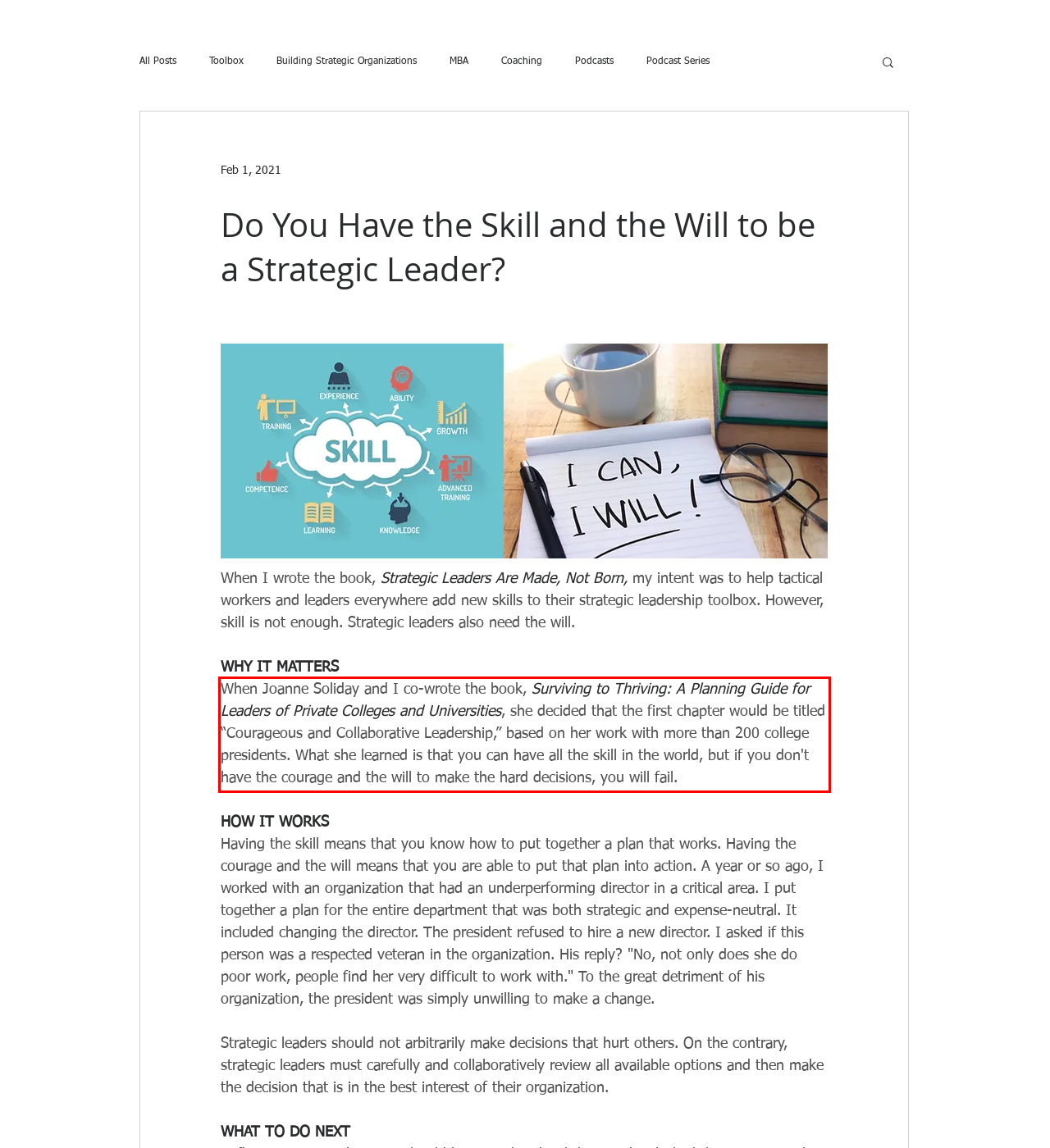Analyze the screenshot of a webpage where a red rectangle is bounding a UI element. Extract and generate the text content within this red bounding box.

When Joanne Soliday and I co-wrote the book, Surviving to Thriving: A Planning Guide for Leaders of Private Colleges and Universities, she decided that the first chapter would be titled “Courageous and Collaborative Leadership,” based on her work with more than 200 college presidents. What she learned is that you can have all the skill in the world, but if you don't have the courage and the will to make the hard decisions, you will fail.